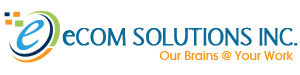How many colors are used in the logo? Refer to the image and provide a one-word or short phrase answer.

Three